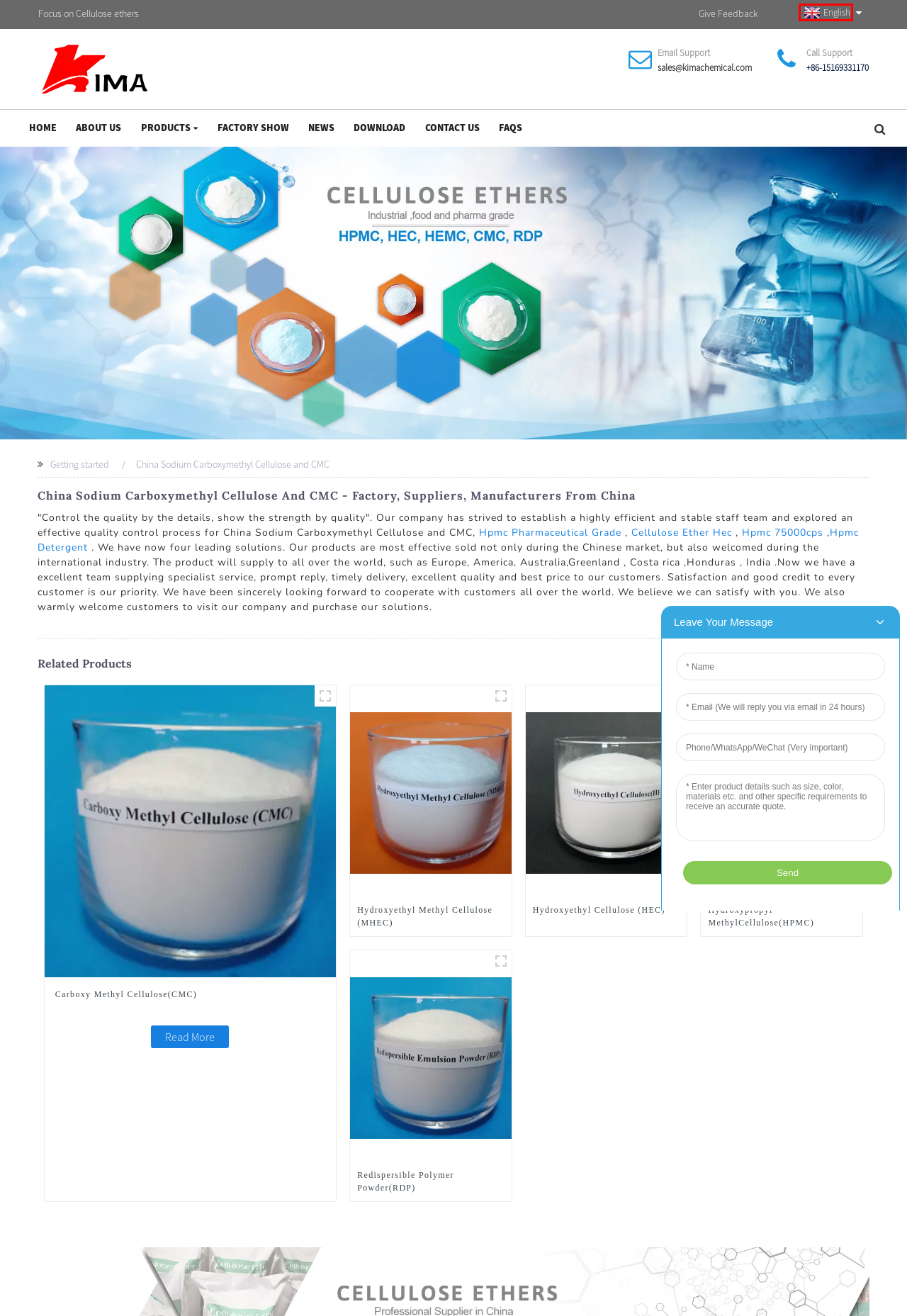You have a screenshot of a webpage with a red rectangle bounding box around a UI element. Choose the best description that matches the new page after clicking the element within the bounding box. The candidate descriptions are:
A. Products
B. Factory Show- Hydroxypropyl Methyl cellulose ether - Kima Chemical Co., Ltd.
C. News
D. Hpmc Detergent
E. About Us | Cellulose ether factory - Kima Chemical Co., Ltd.
F. Hydroxypropyl Methyl Cellulose, Cellulose ethers manufacturers, suppliers - Kima Chemical Co.,Ltd
G. Contact Us - Kima Chemical Co., Ltd.
H. Download - Kima Chemical Co., Ltd.

F